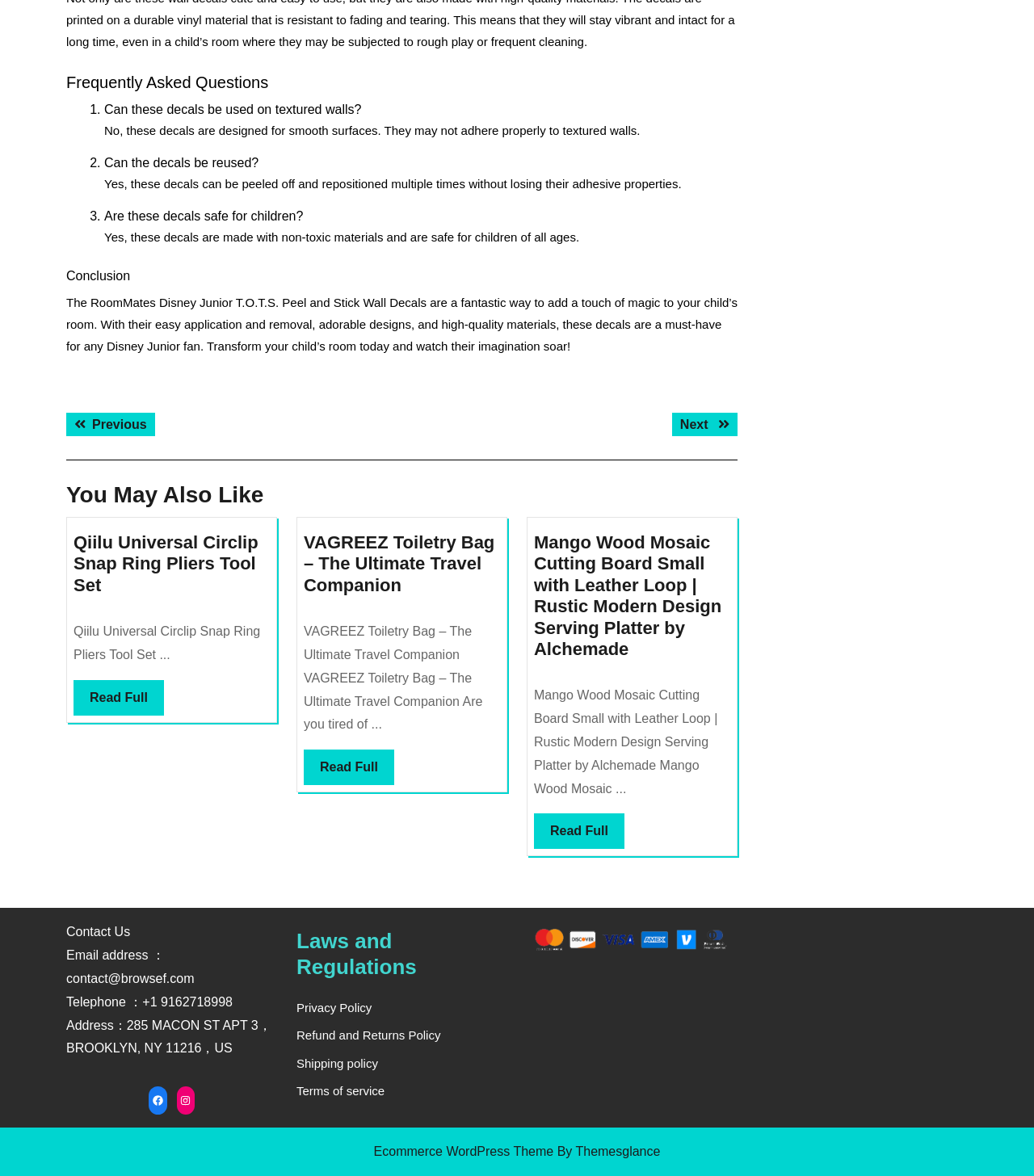Please provide the bounding box coordinates for the element that needs to be clicked to perform the following instruction: "Follow us on Facebook". The coordinates should be given as four float numbers between 0 and 1, i.e., [left, top, right, bottom].

[0.144, 0.928, 0.161, 0.943]